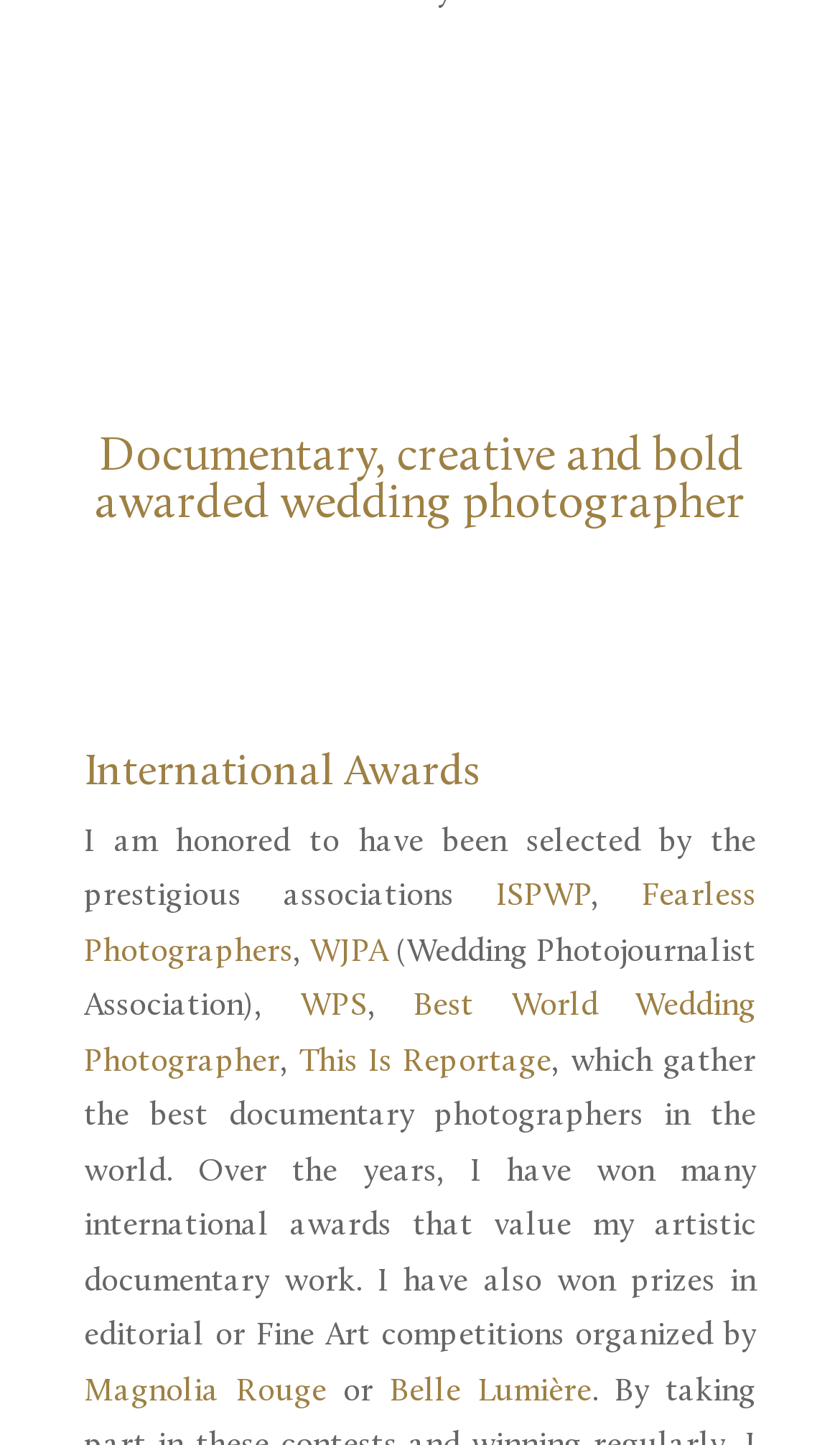Answer the question in one word or a short phrase:
What type of competitions has the author won prizes in?

Editorial or Fine Art